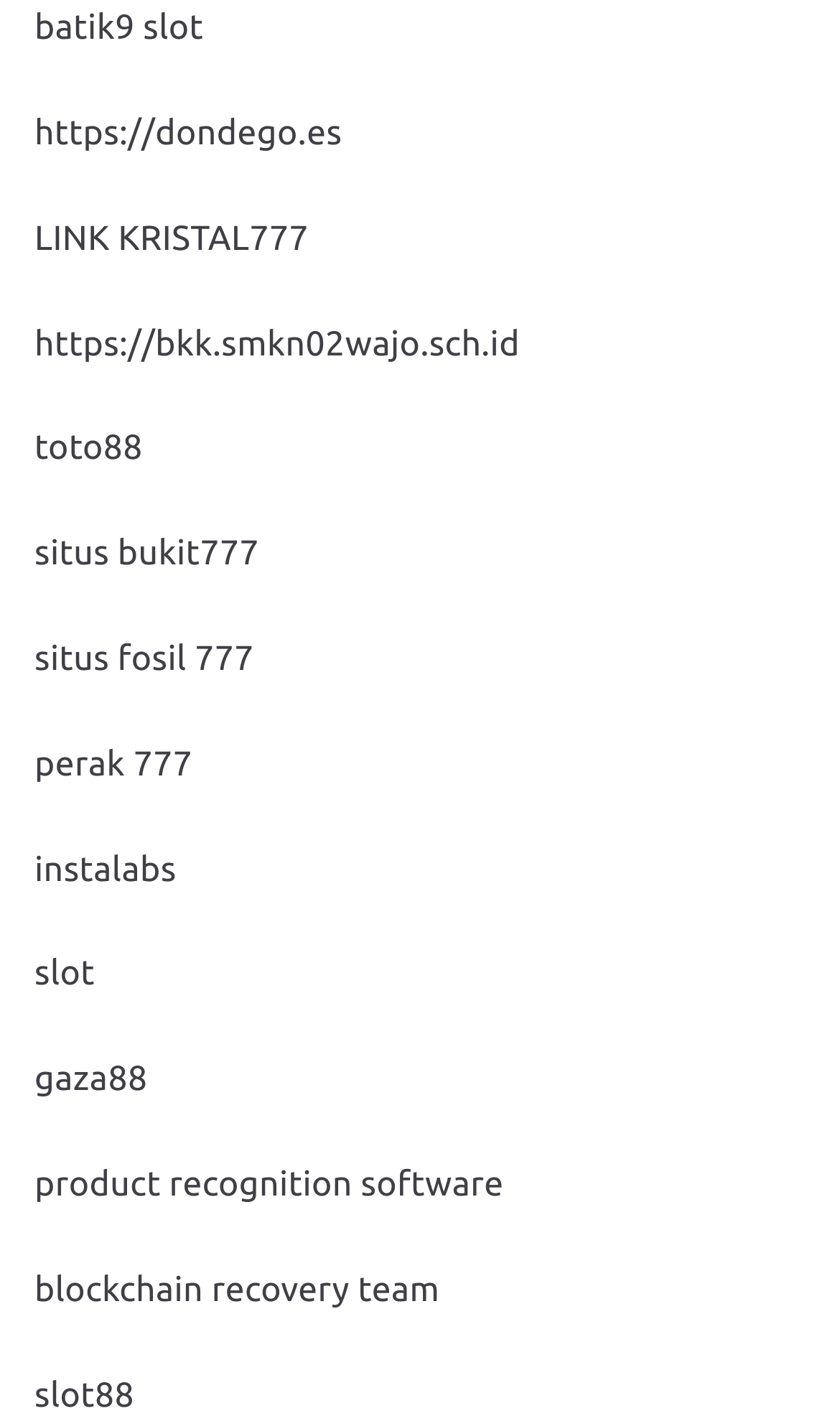What is the last link on the webpage?
Provide a concise answer using a single word or phrase based on the image.

slot88